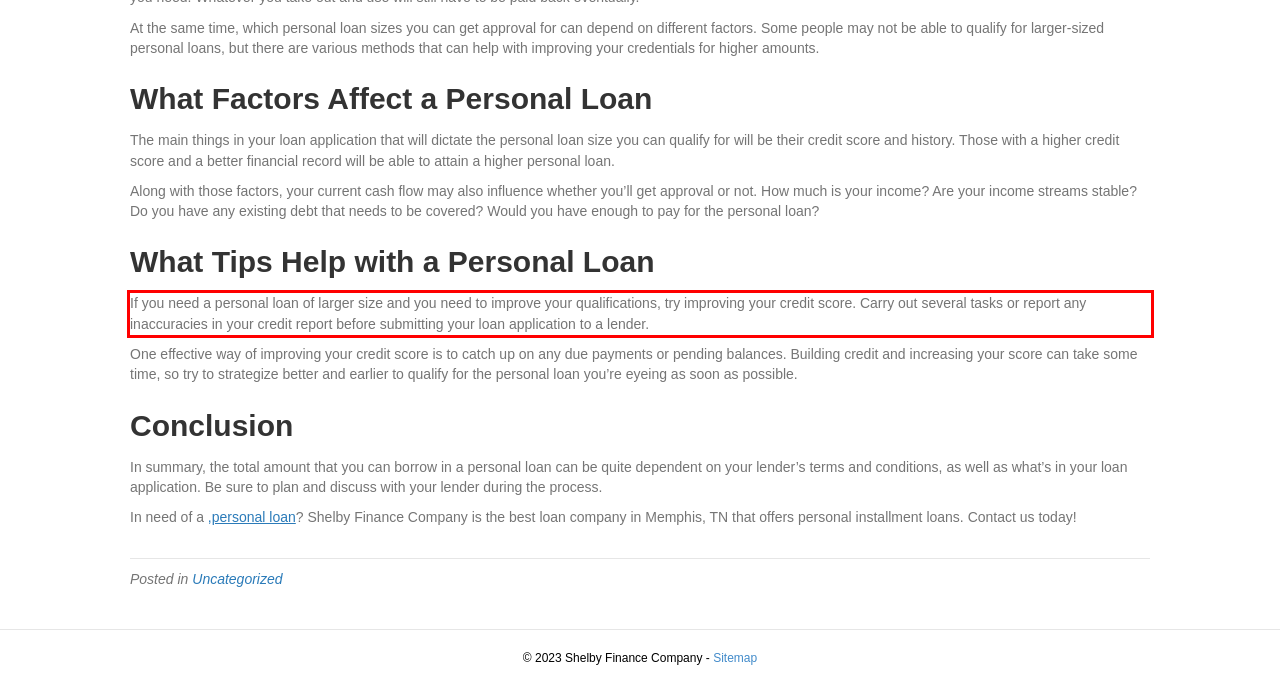Given a screenshot of a webpage containing a red rectangle bounding box, extract and provide the text content found within the red bounding box.

If you need a personal loan of larger size and you need to improve your qualifications, try improving your credit score. Carry out several tasks or report any inaccuracies in your credit report before submitting your loan application to a lender.